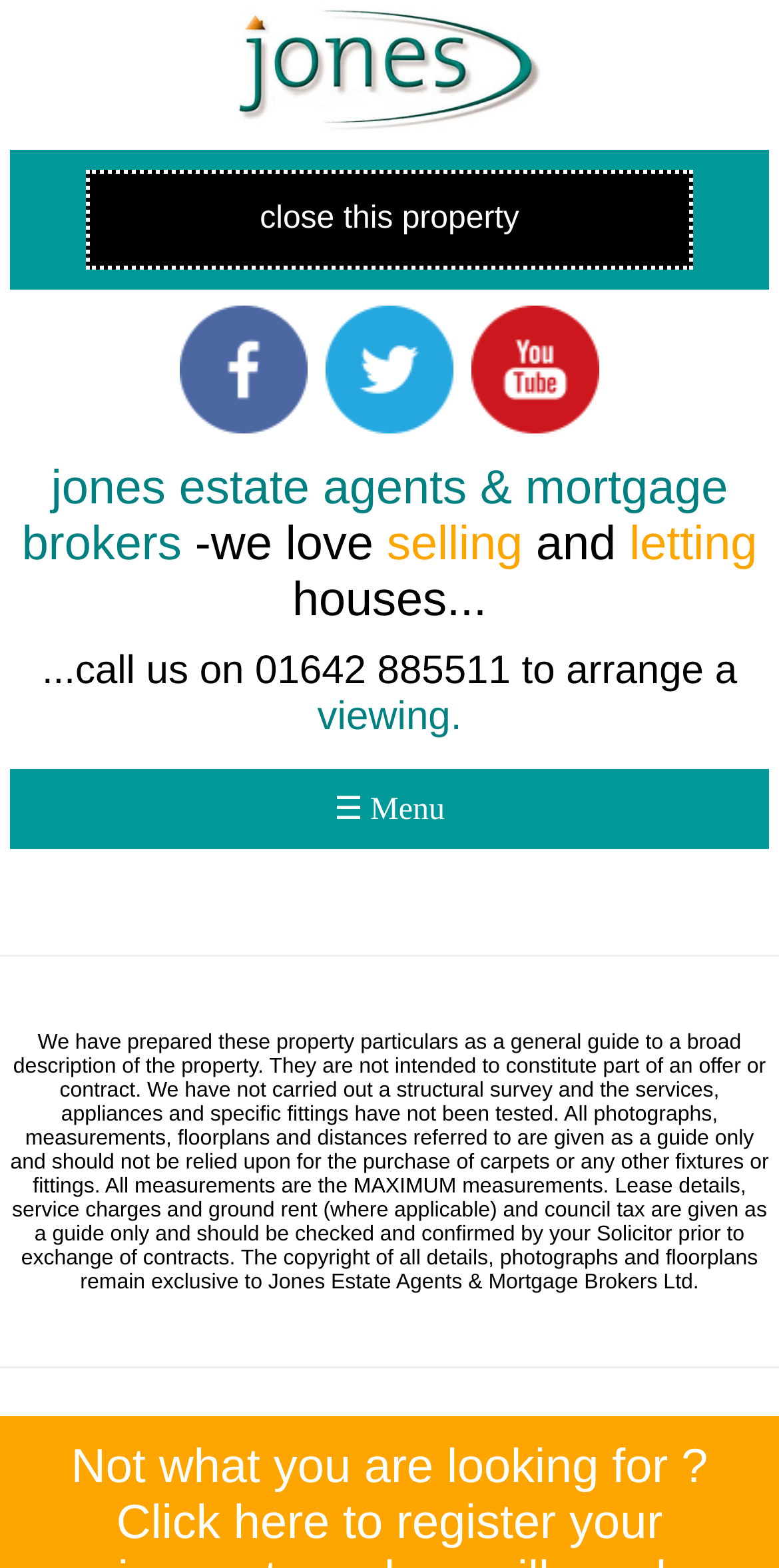What is the name of the estate agents?
Examine the image and give a concise answer in one word or a short phrase.

Jones Estate Agents